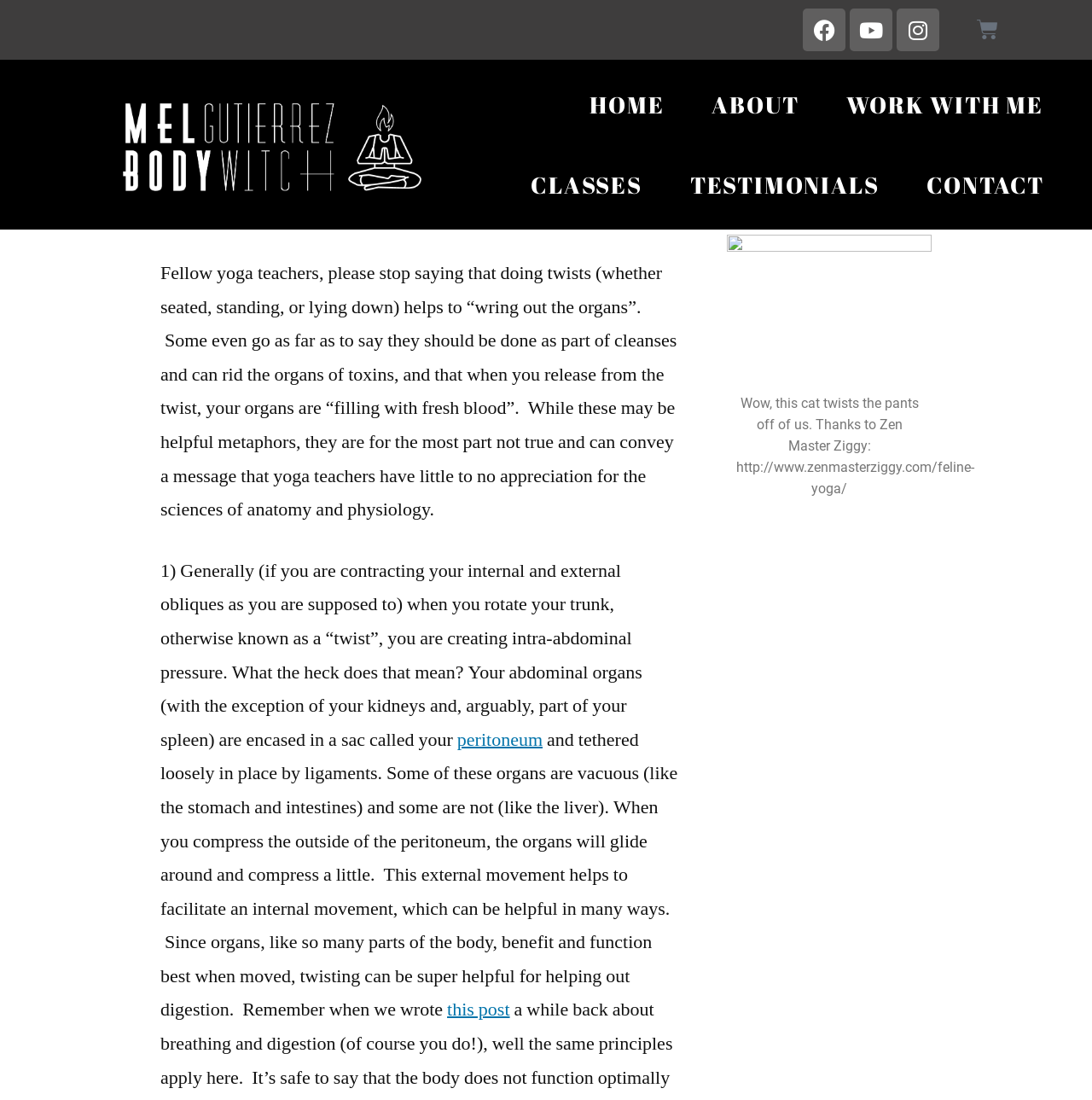What is the name of the author? Refer to the image and provide a one-word or short phrase answer.

Mel Gutierrez